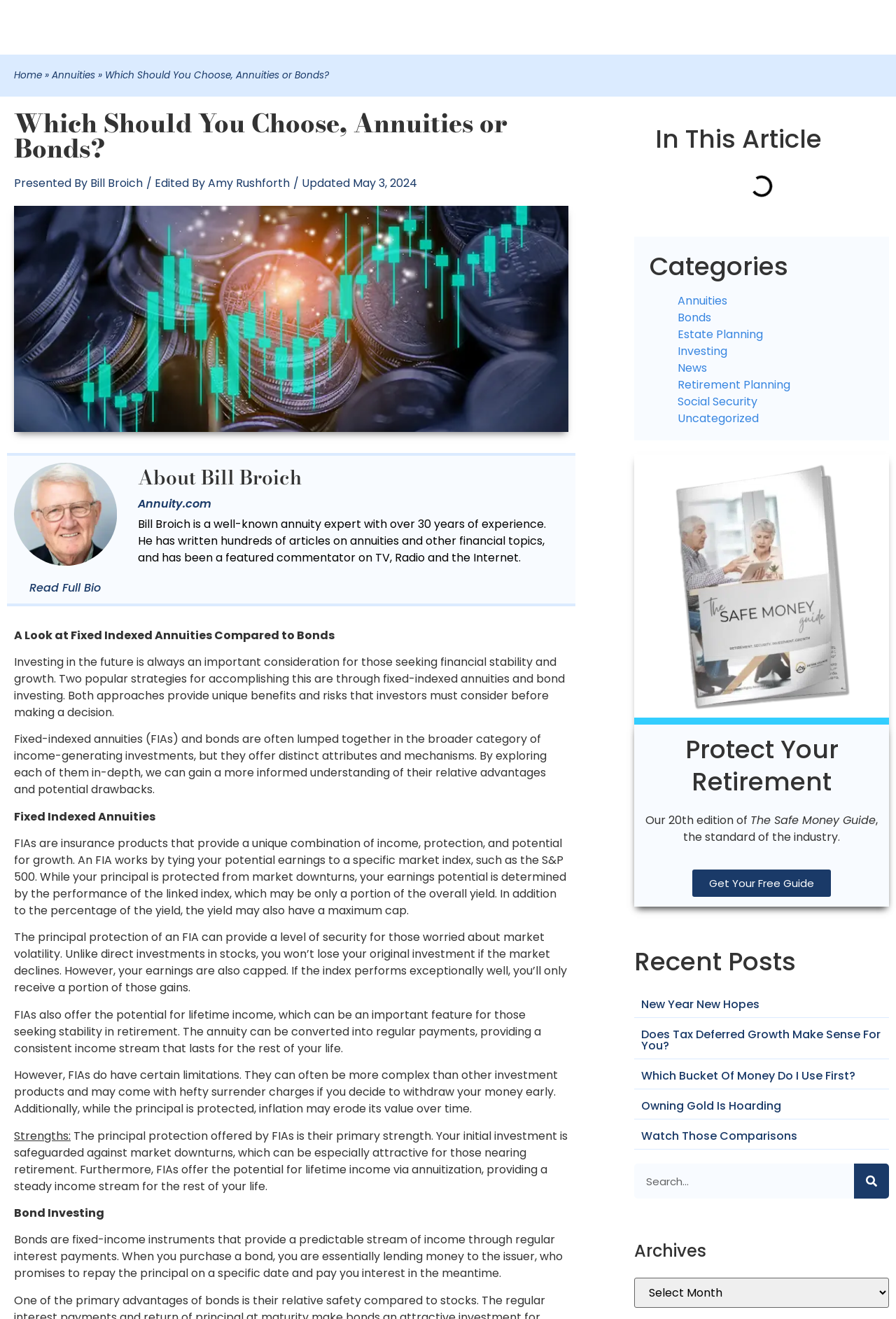What is the author of the article?
Using the details from the image, give an elaborate explanation to answer the question.

The author of the article can be found by looking at the link 'Presented By Bill Broich' which is located below the main heading. This link indicates that Bill Broich is the author of the article.